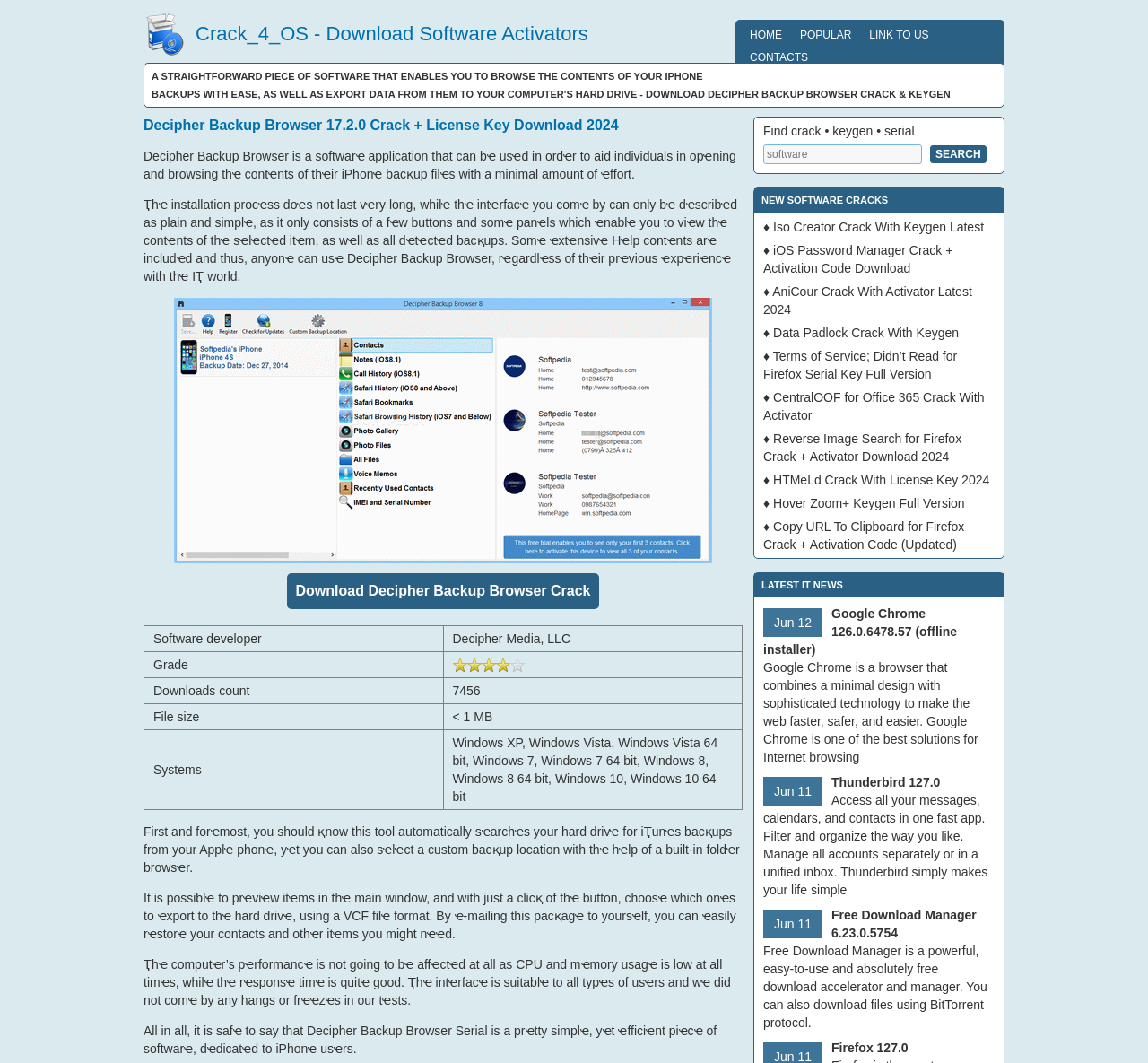Determine the bounding box coordinates of the section to be clicked to follow the instruction: "Read the terms of service". The coordinates should be given as four float numbers between 0 and 1, formatted as [left, top, right, bottom].

[0.665, 0.328, 0.834, 0.359]